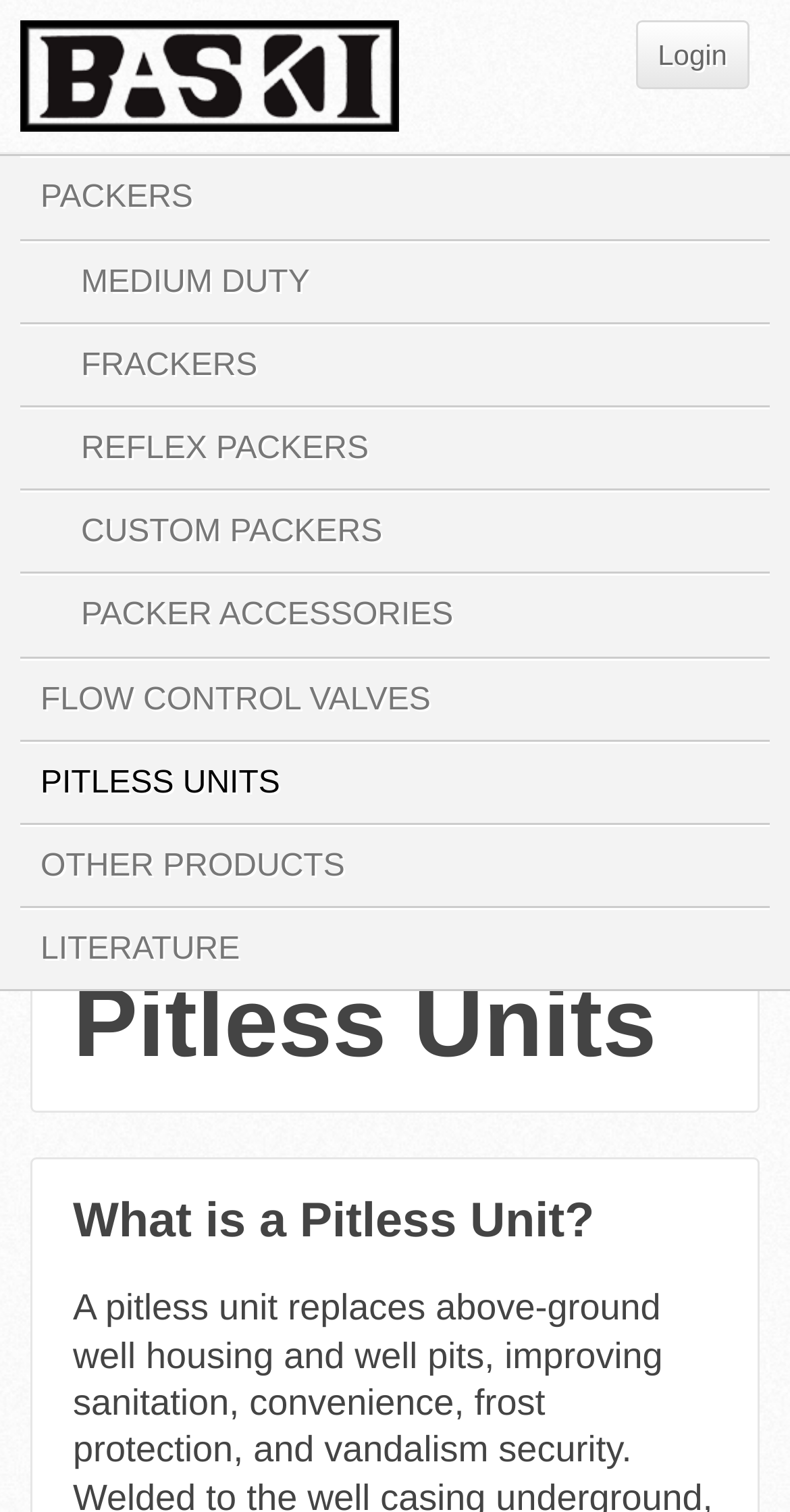Locate the bounding box coordinates of the element to click to perform the following action: 'click on Login'. The coordinates should be given as four float values between 0 and 1, in the form of [left, top, right, bottom].

[0.804, 0.013, 0.949, 0.059]